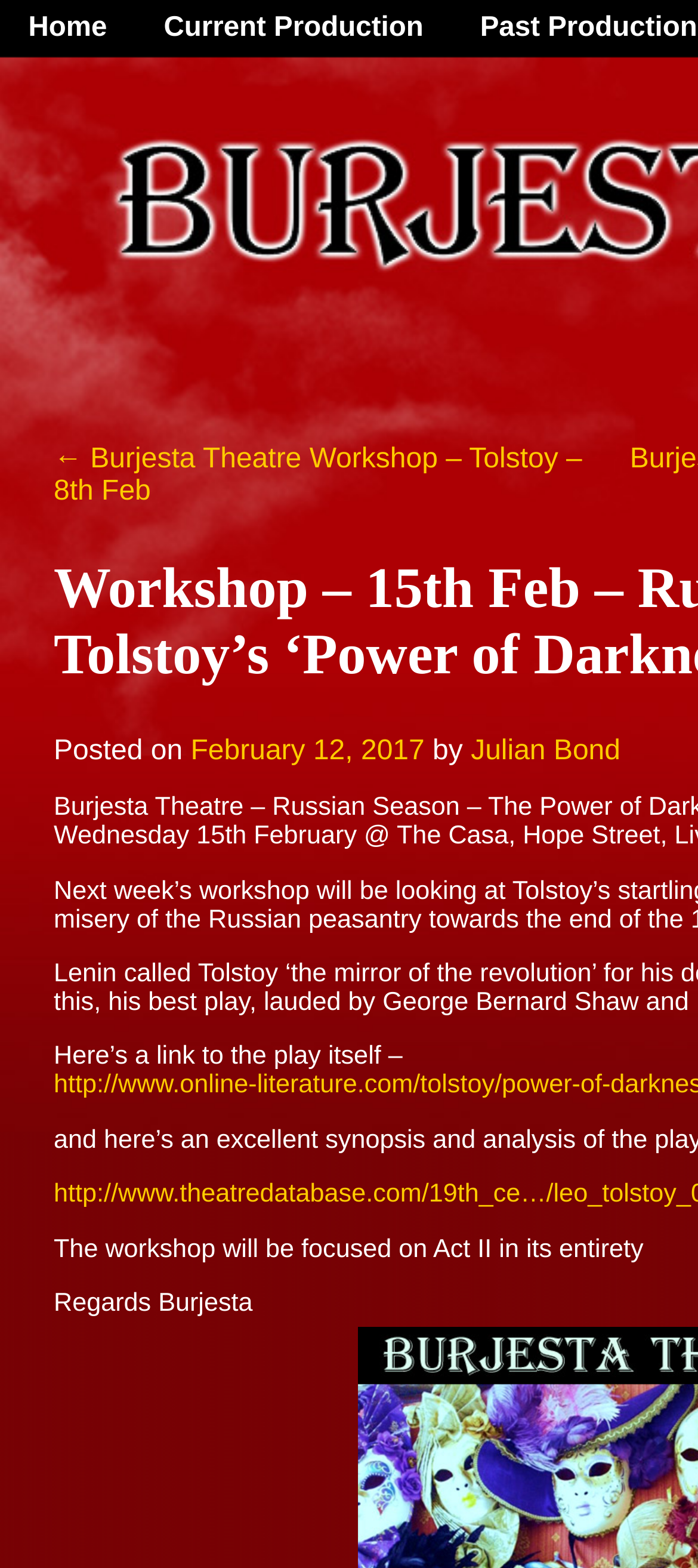Explain the webpage in detail.

The webpage appears to be a blog post or article about a workshop related to Tolstoy's play "Power of Darkness" organized by Burjesta Theatre. 

At the top of the page, there is a main menu with links to "Home" and "Current Production". Below the main menu, there is a heading "Post navigation" with a link to a previous post, "Burjesta Theatre Workshop – Tolstoy – 8th Feb". 

The main content of the page starts with a posting date, "February 12, 2017", and the author's name, "Julian Bond". The text then introduces the upcoming workshop, mentioning that it will focus on Act II of the play. 

There is a link to the play itself, "The Power of Darkness", in the middle of the page. The text concludes with a farewell message, "Regards Burjesta".